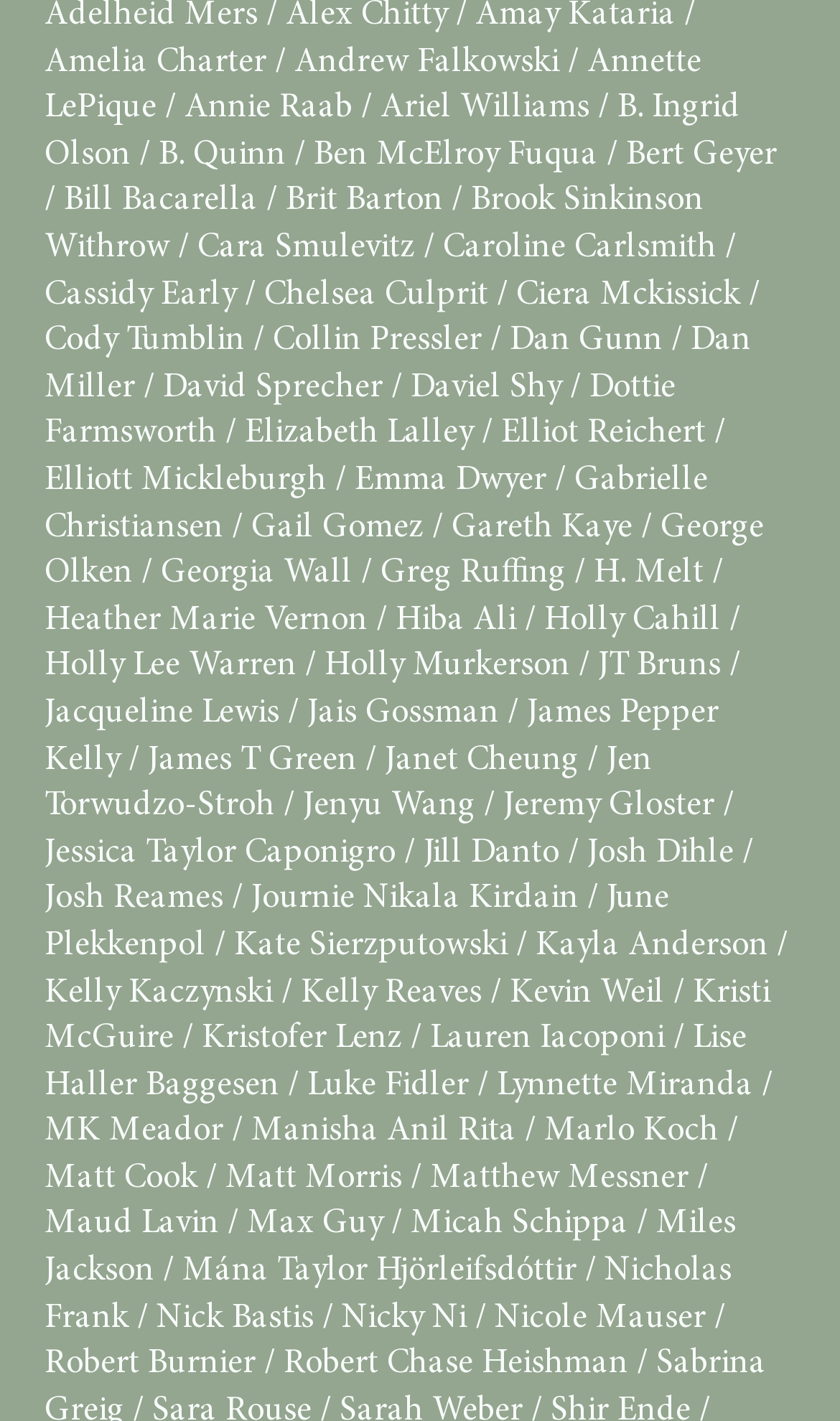Find the bounding box coordinates of the element's region that should be clicked in order to follow the given instruction: "Check out Annette LePique's profile". The coordinates should consist of four float numbers between 0 and 1, i.e., [left, top, right, bottom].

[0.053, 0.031, 0.835, 0.088]